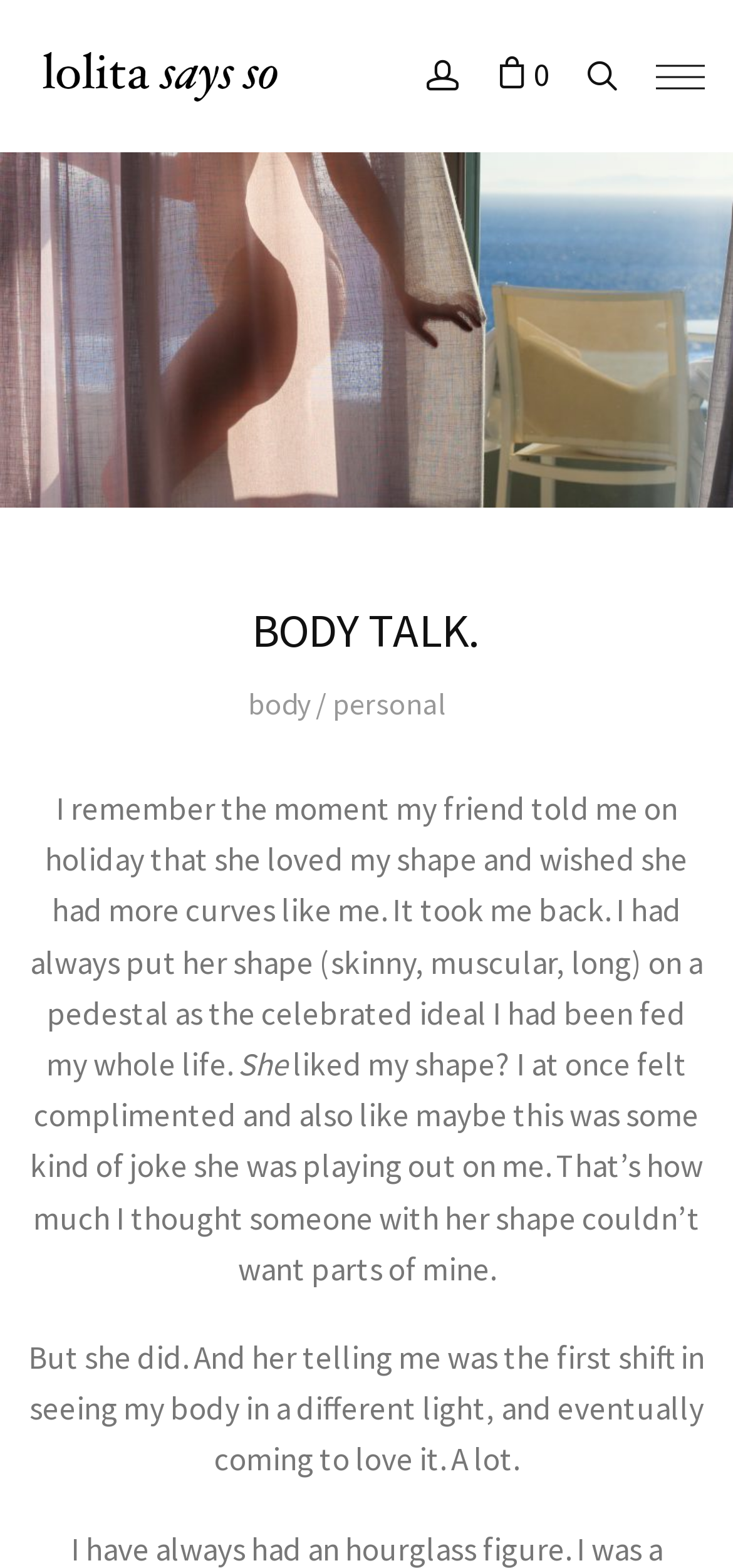Extract the bounding box coordinates for the UI element described as: "parent_node: 0".

[0.767, 0.023, 0.846, 0.072]